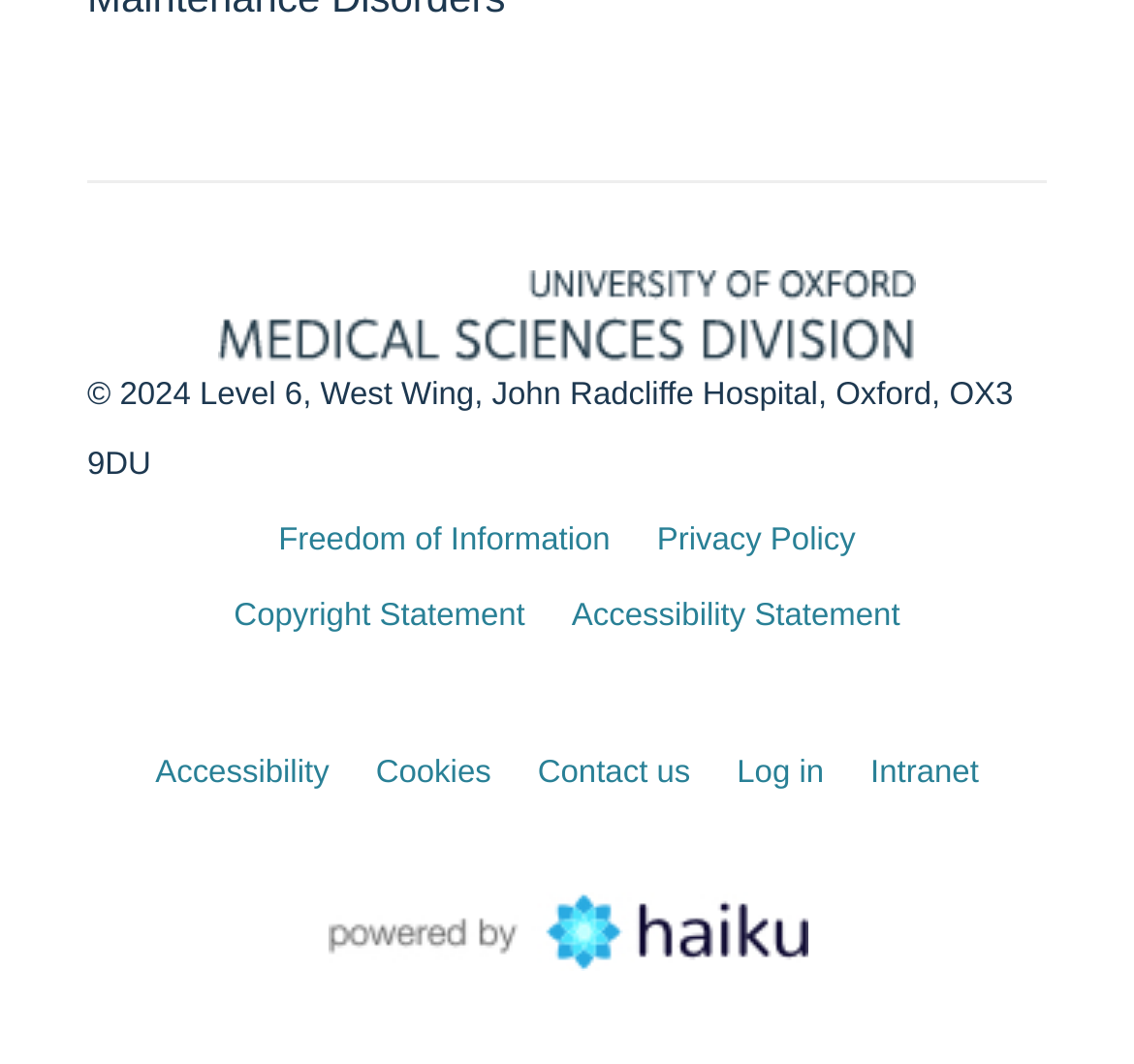What is the address of the hospital?
Using the image, elaborate on the answer with as much detail as possible.

The answer can be found by looking at the StaticText element with the address information, which is located below the university division link.